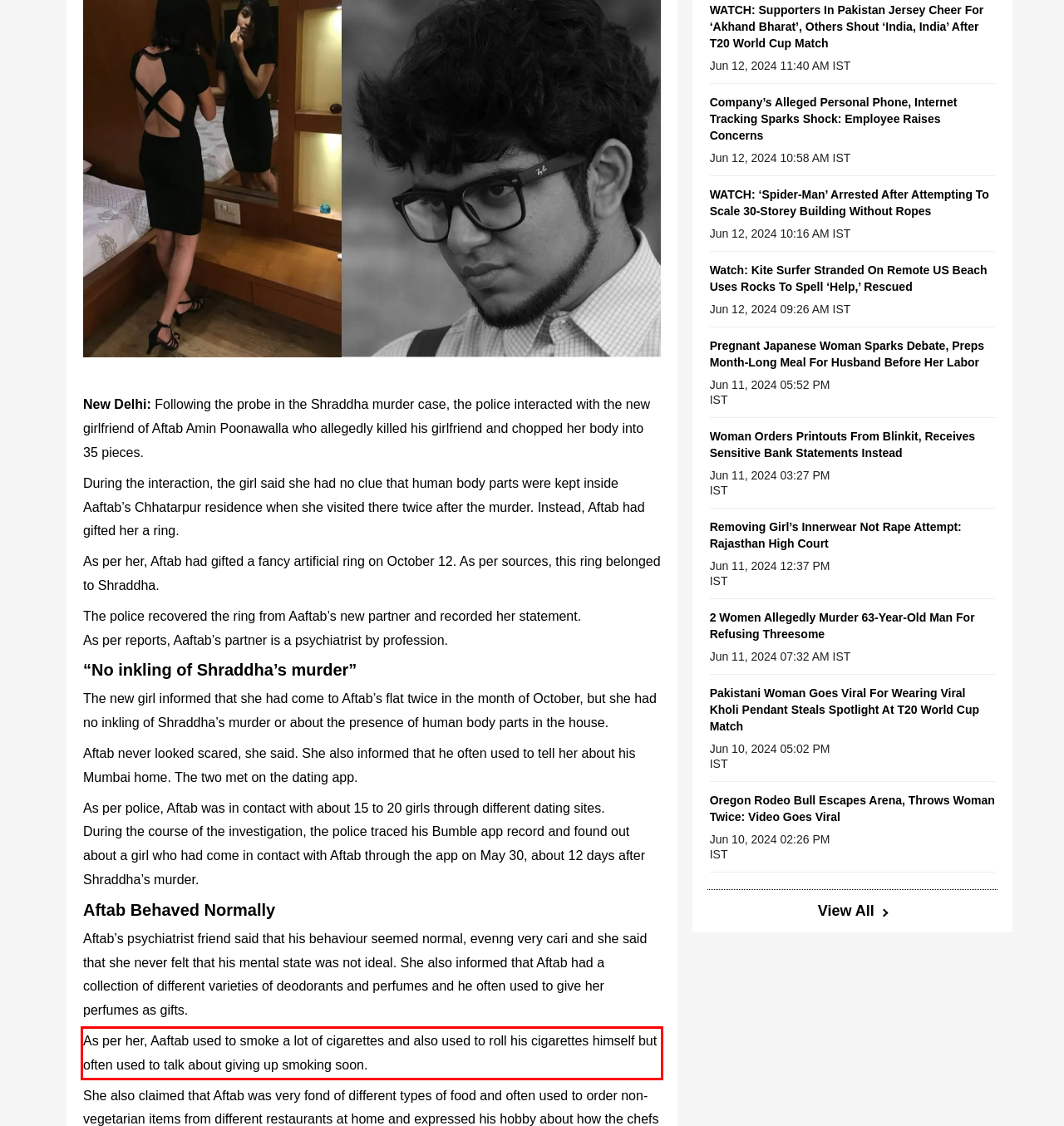Within the provided webpage screenshot, find the red rectangle bounding box and perform OCR to obtain the text content.

As per her, Aaftab used to smoke a lot of cigarettes and also used to roll his cigarettes himself but often used to talk about giving up smoking soon.